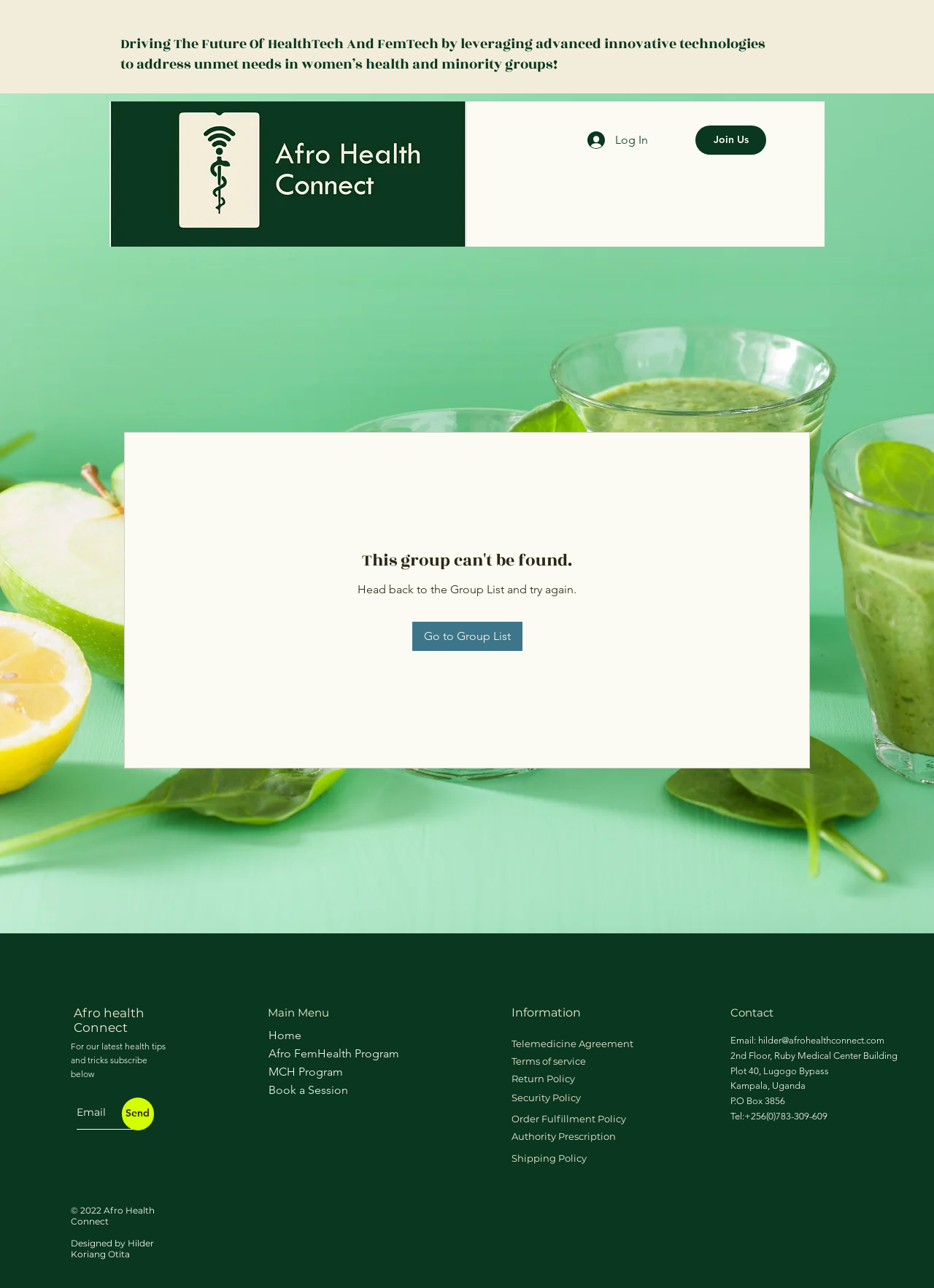Answer the question with a single word or phrase: 
What can I do with my email address?

Subscribe for health tips